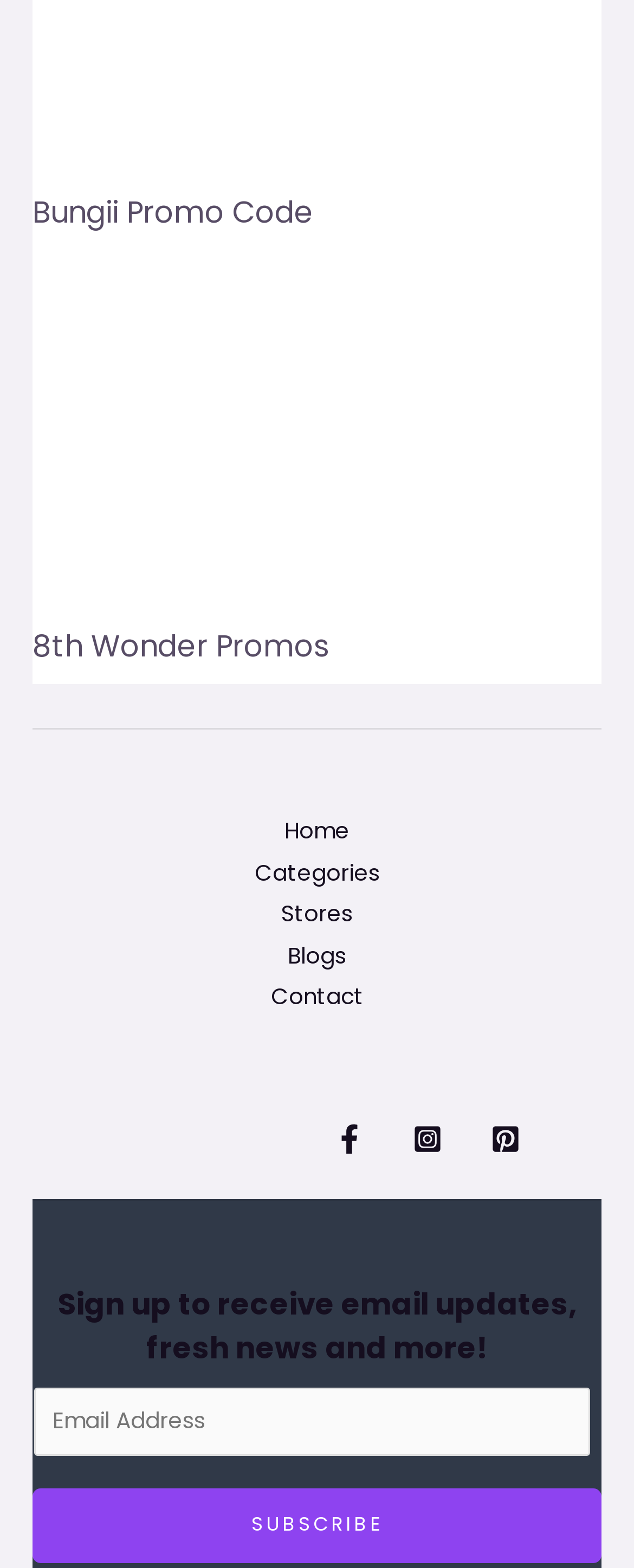What is the name of the promo code website?
Please answer the question with a detailed and comprehensive explanation.

The question can be answered by looking at the heading element with the text 'Bungii Promo Code' which is a link, indicating that it is a website for promo codes.